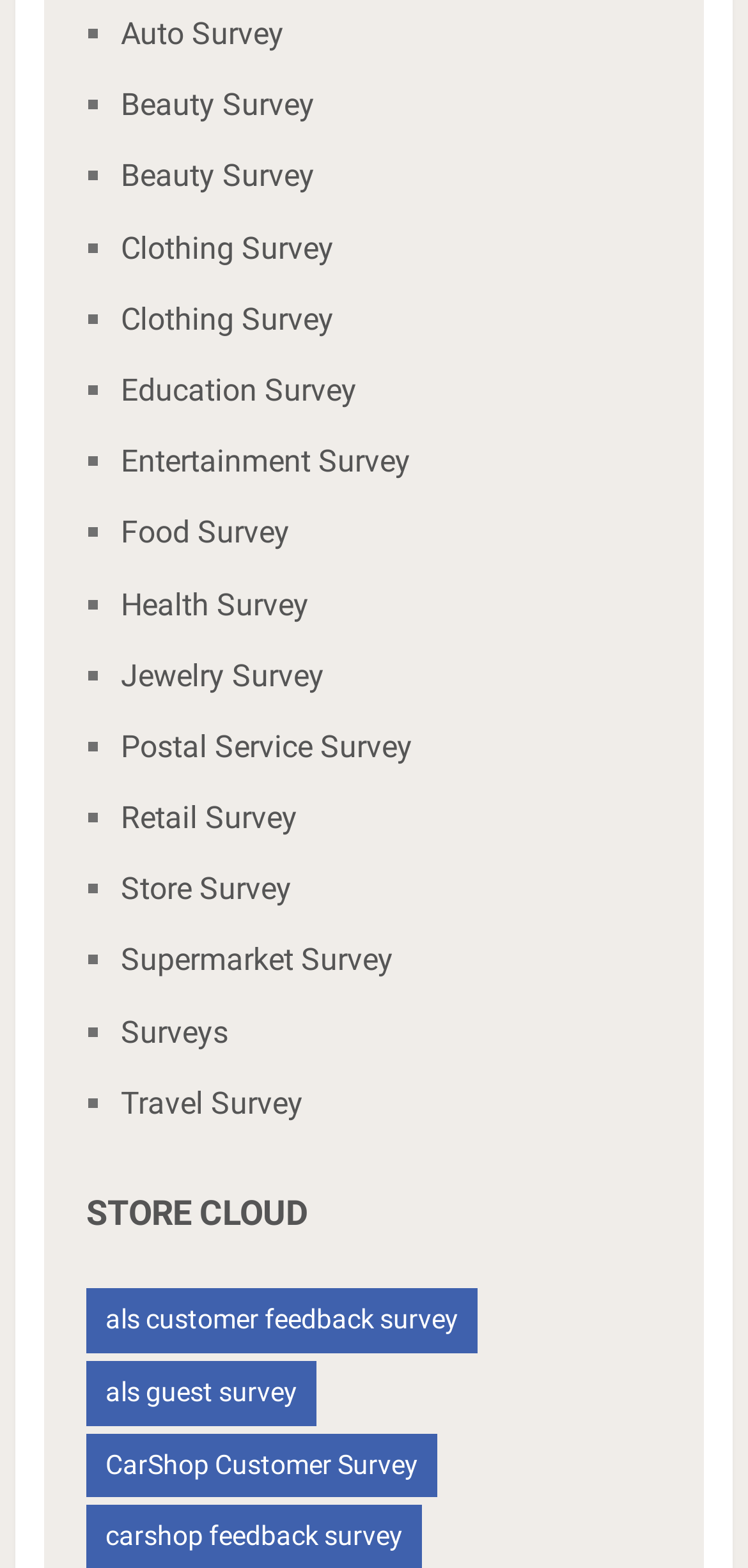What is the heading above the survey links?
Please provide a single word or phrase based on the screenshot.

STORE CLOUD